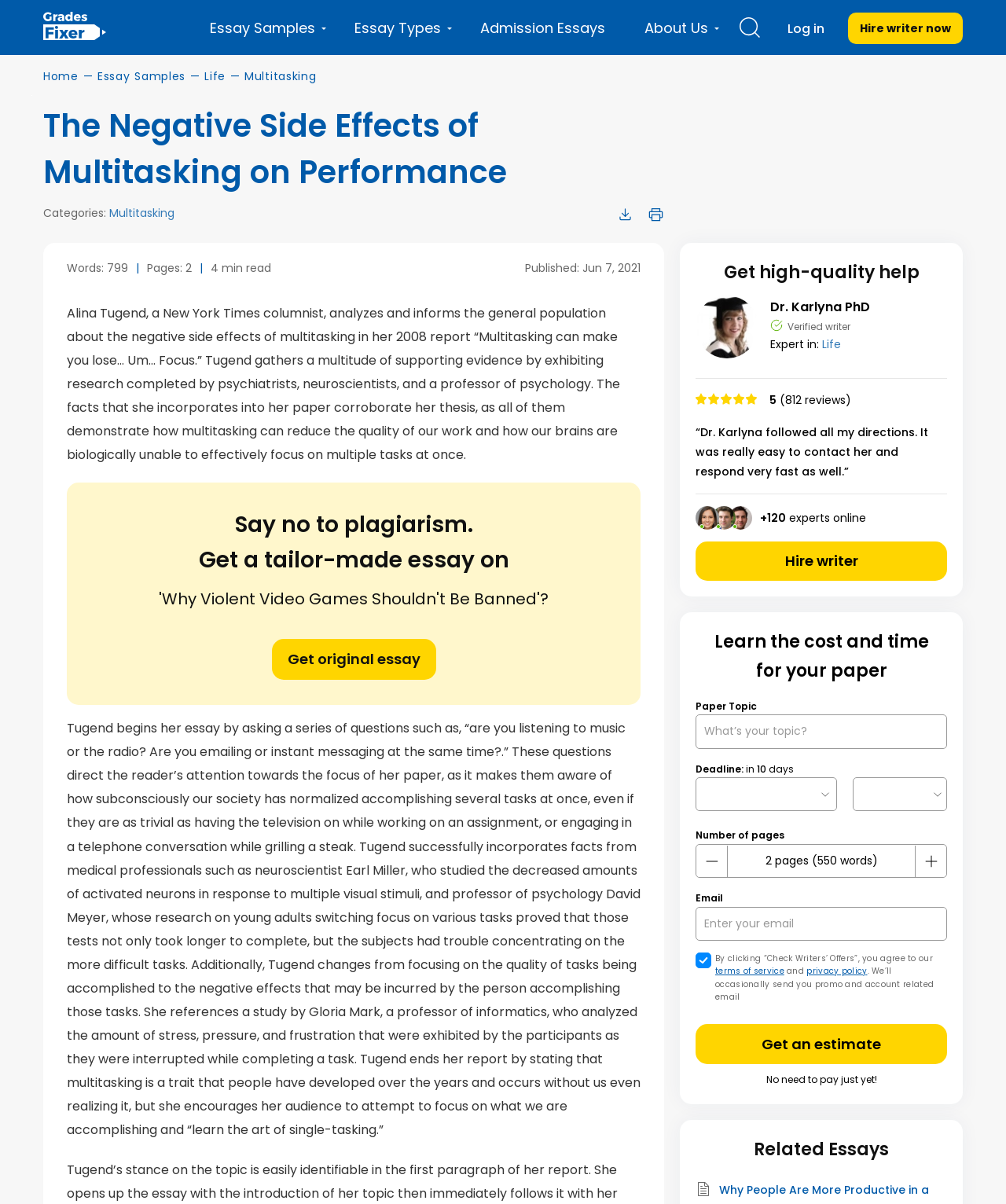Identify the bounding box coordinates for the UI element mentioned here: "Hire writer now Order". Provide the coordinates as four float values between 0 and 1, i.e., [left, top, right, bottom].

[0.843, 0.01, 0.957, 0.037]